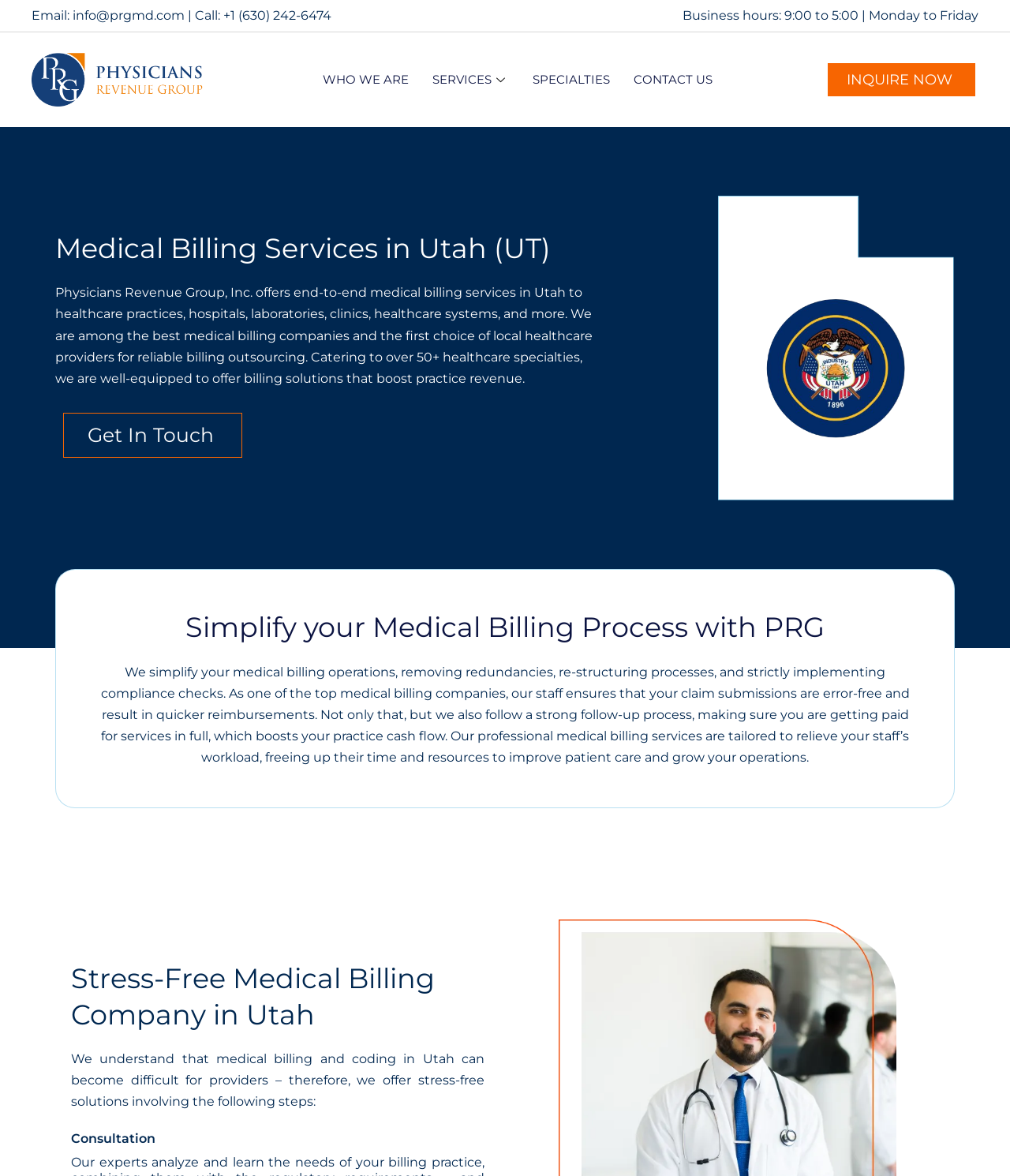Please extract the primary headline from the webpage.

Medical Billing Services in Utah (UT)